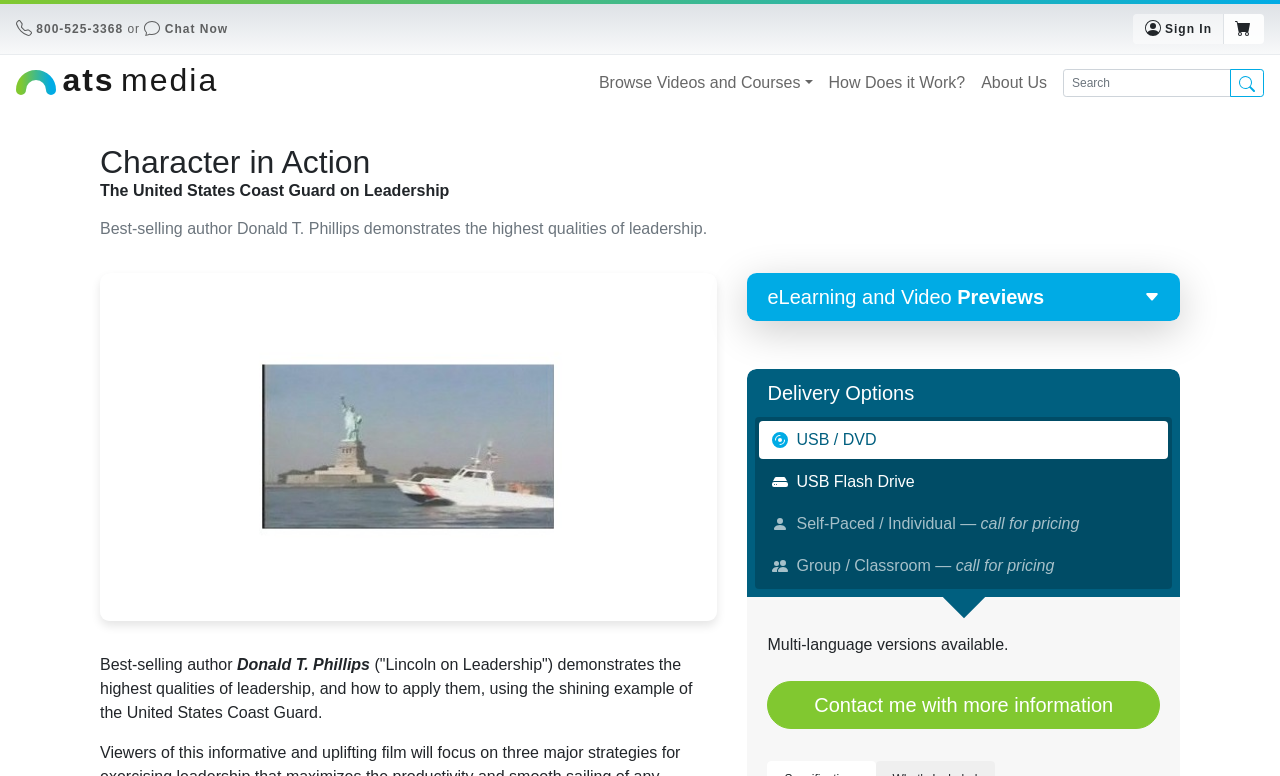Respond to the question below with a single word or phrase:
What is the topic of the webpage?

Leadership